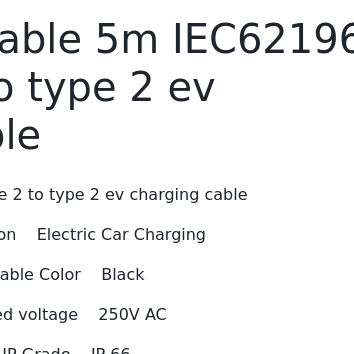Consider the image and give a detailed and elaborate answer to the question: 
What is the primary application of the cable?

According to the caption, the cable is primarily utilized for electric car charging, which is its main purpose.